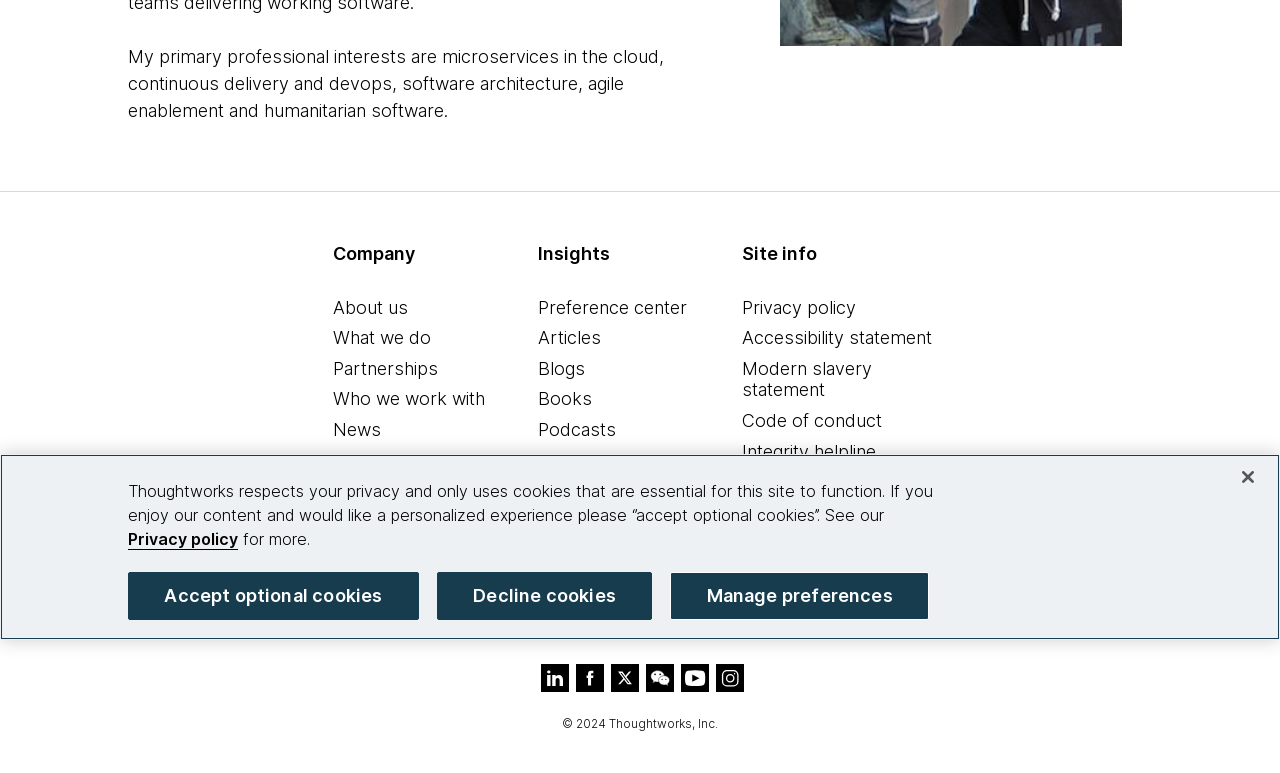Determine the bounding box for the UI element that matches this description: "RELATED ARTICLES".

None